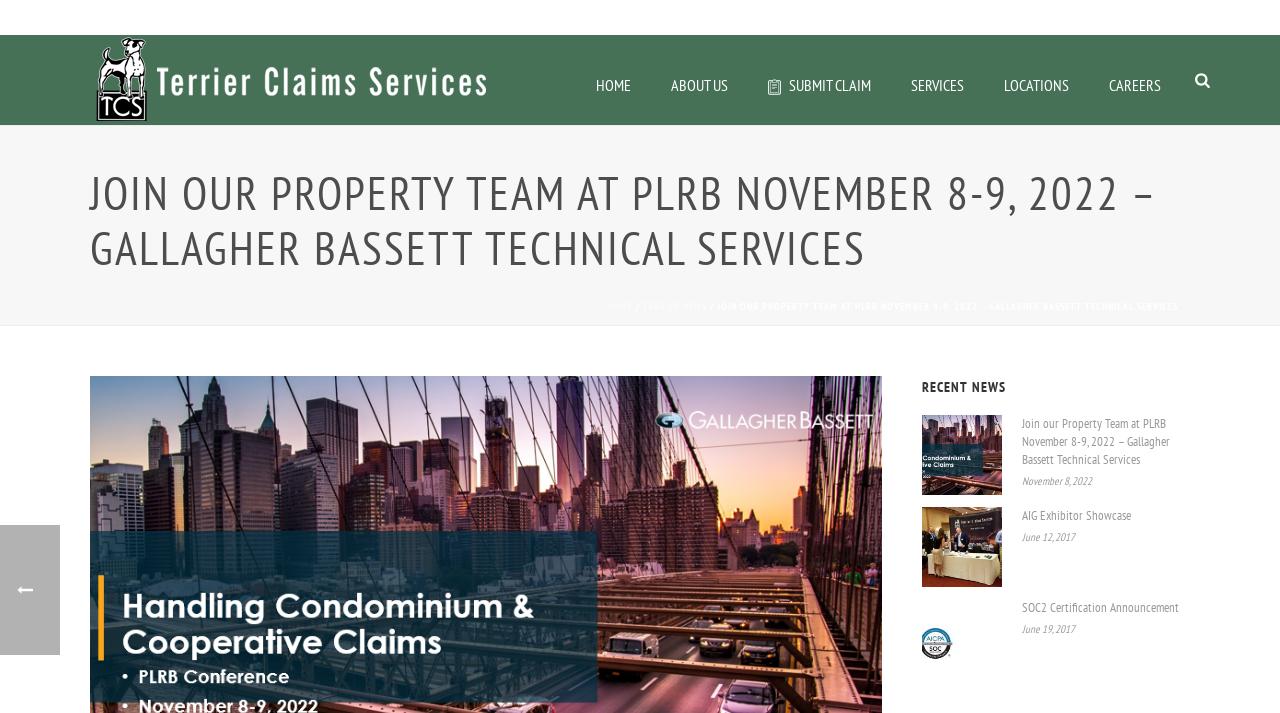Find the bounding box coordinates of the clickable element required to execute the following instruction: "Click SUBMIT CLAIM". Provide the coordinates as four float numbers between 0 and 1, i.e., [left, top, right, bottom].

[0.584, 0.049, 0.696, 0.175]